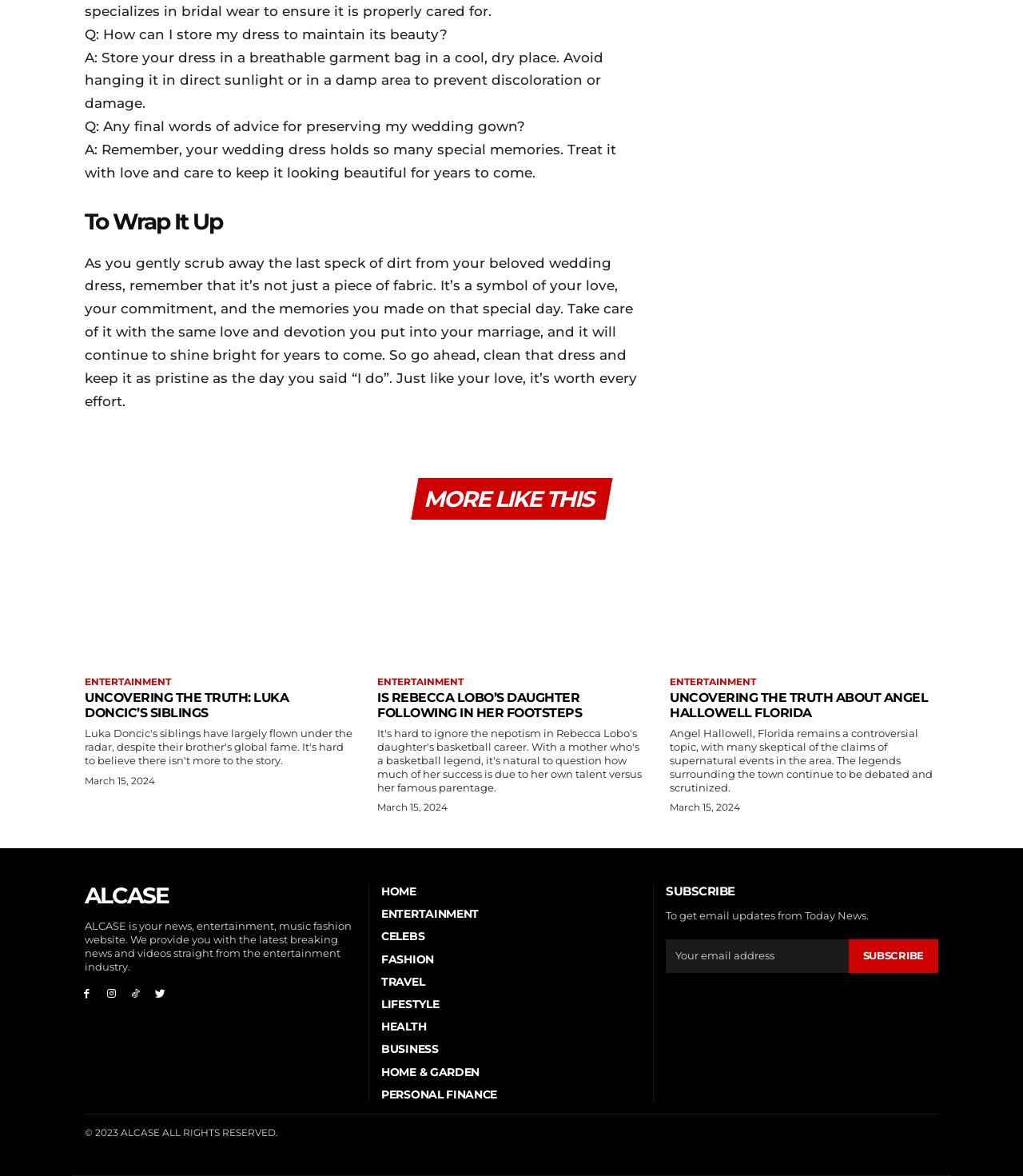Find the bounding box coordinates of the element to click in order to complete this instruction: "Read more about 'Uncovering the Truth: Luka Doncic’s Siblings'". The bounding box coordinates must be four float numbers between 0 and 1, denoted as [left, top, right, bottom].

[0.083, 0.458, 0.345, 0.561]